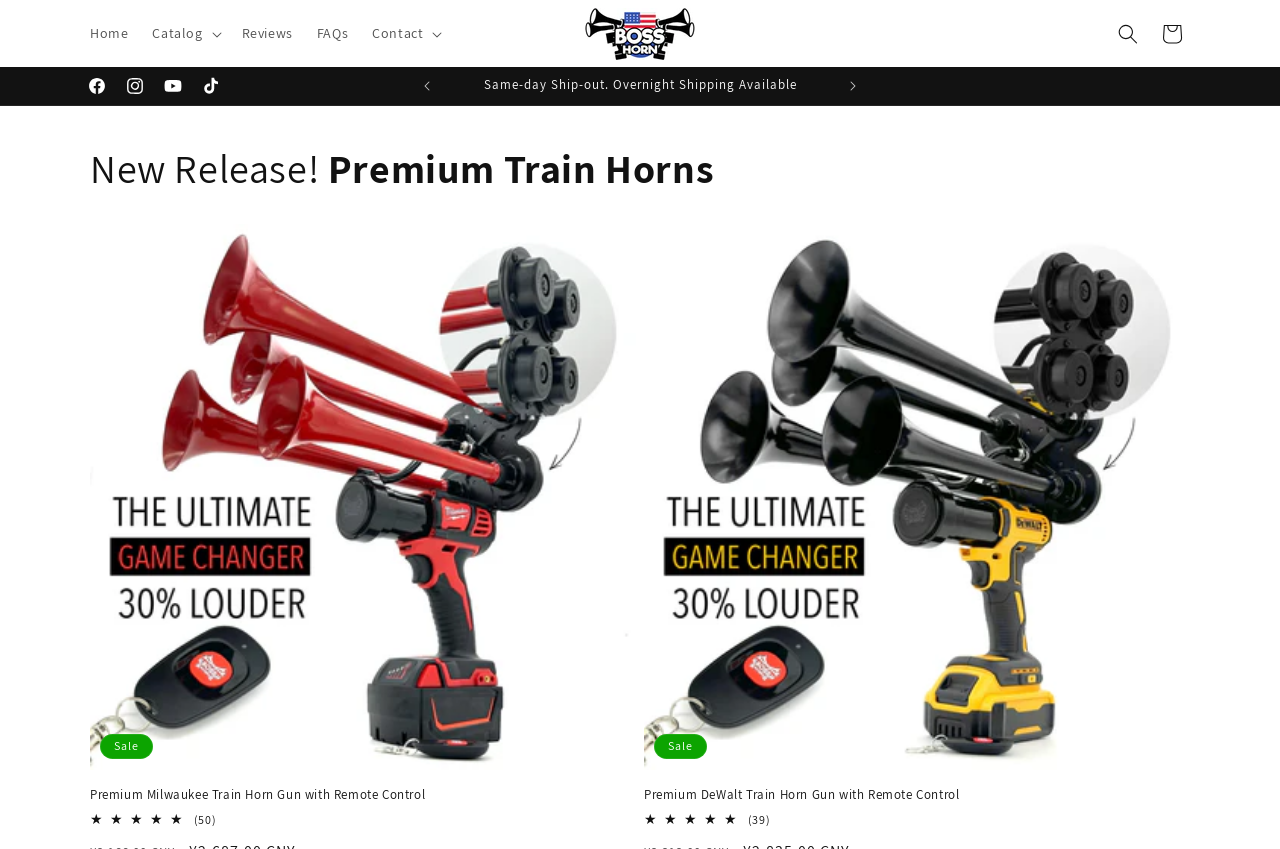Generate an in-depth caption that captures all aspects of the webpage.

The webpage is an e-commerce site focused on air horns, specifically the Jet Inoue Air Horn. At the top, there is a navigation menu with links to "Home", "Reviews", "FAQs", and more. Below the navigation menu, there is a prominent section showcasing the BossHorn product, featuring an image and a link to the product page.

To the right of the BossHorn section, there is an announcement bar with a carousel of three announcements. The first announcement reads "Same-day Ship-out. Overnight Shipping Available", the second announcement reads "30-Days Hassle-Free Returns", and the third announcement is not visible in the current view. The announcement bar has previous and next buttons to navigate through the announcements.

Below the announcement bar, there is a section highlighting new releases, featuring two premium train horn products: the Milwaukee Train Horn and the DeWalt Premium Train Horn Gun with Remote Control. Each product has an image, a "Sale" badge, a rating (5.0 out of 5.0 stars for the Milwaukee Train Horn and 4.87 out of 5.0 stars for the DeWalt Premium Train Horn), and a link to the product page.

At the top right corner, there are social media links to Facebook, Instagram, YouTube, and TikTok. There is also a search icon and a cart icon.